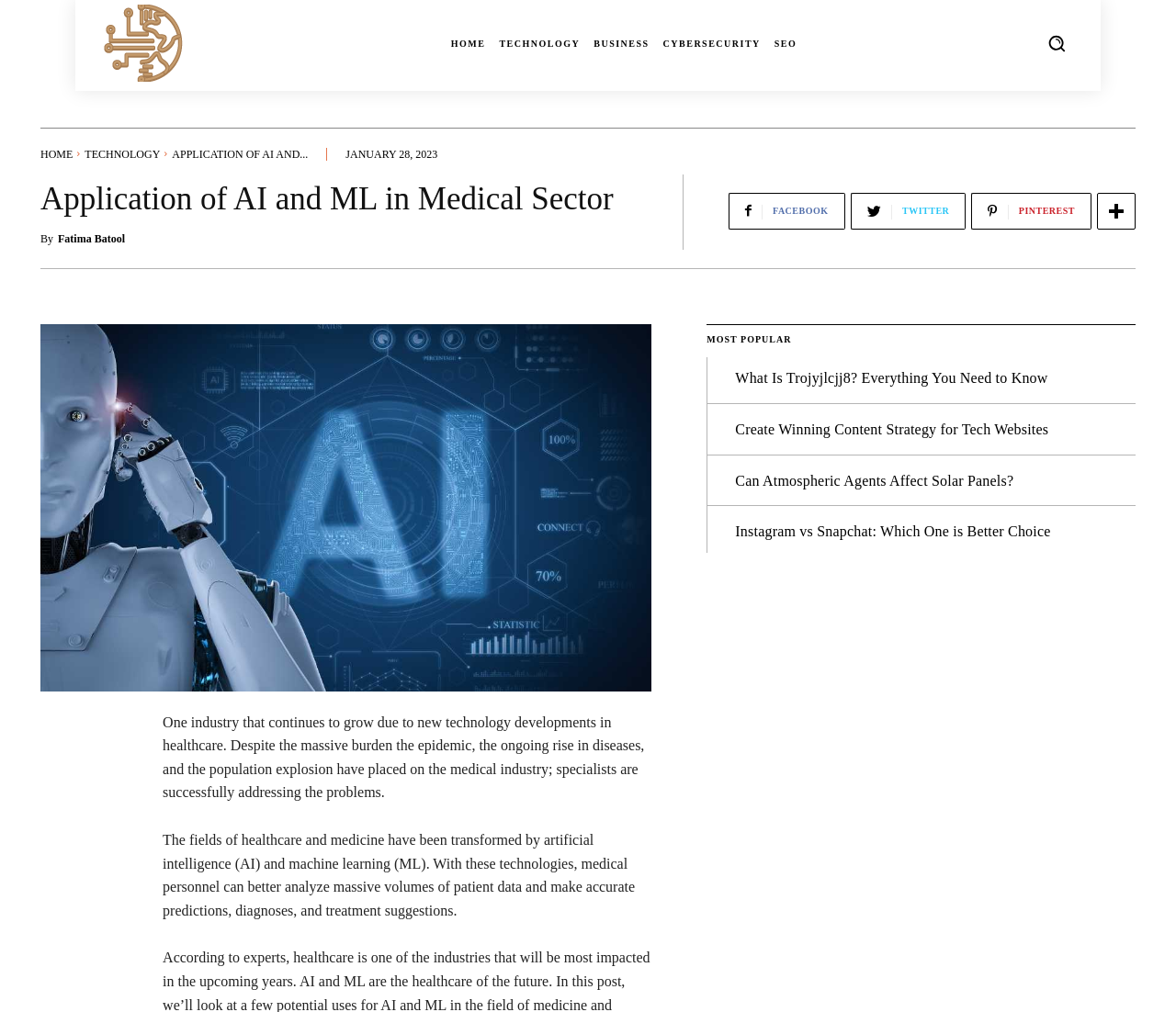How many social media links are present on the webpage?
Look at the screenshot and give a one-word or phrase answer.

4